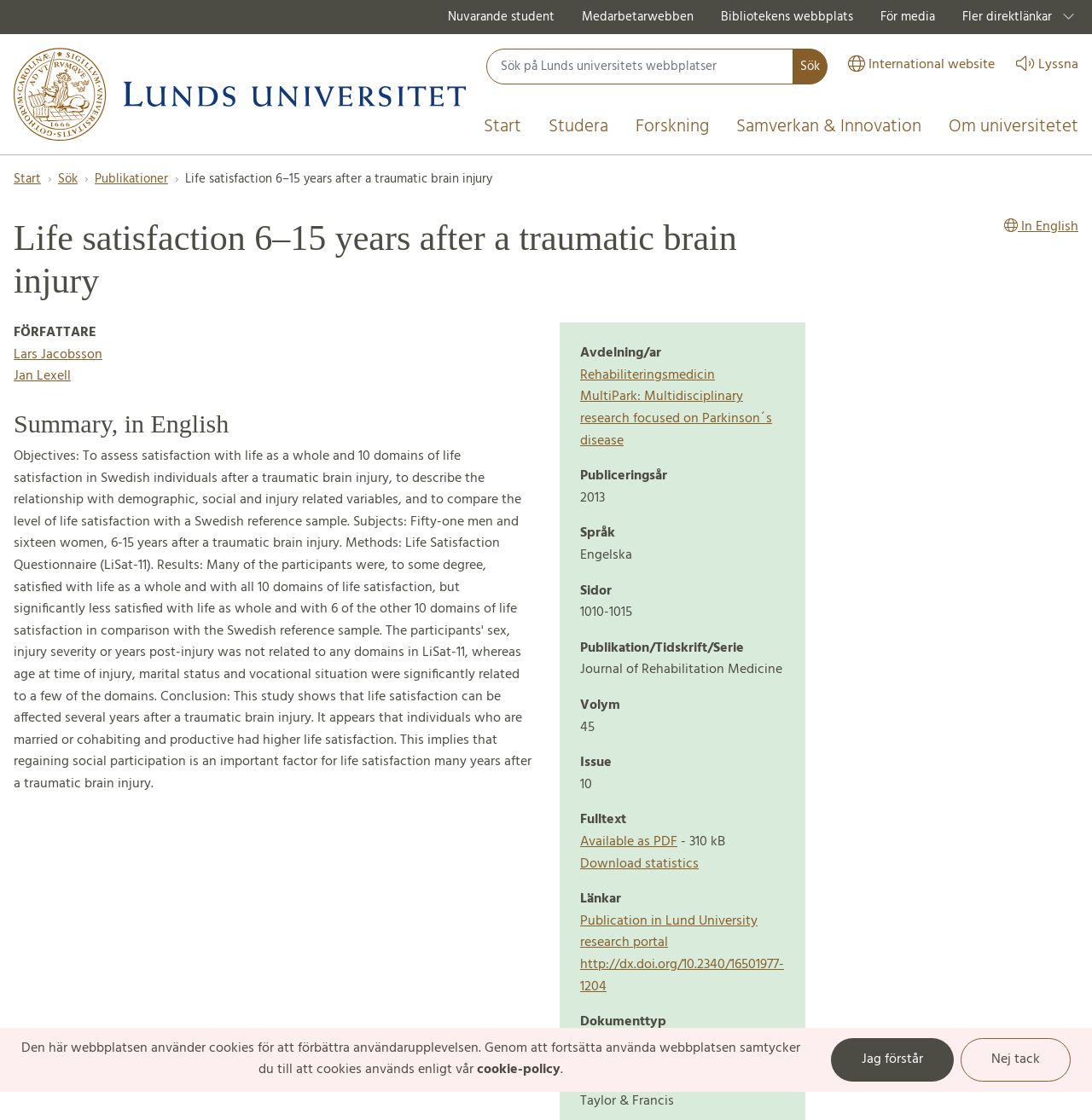What is the primary heading on this webpage?

Life satisfaction 6–15 years after a traumatic brain injury